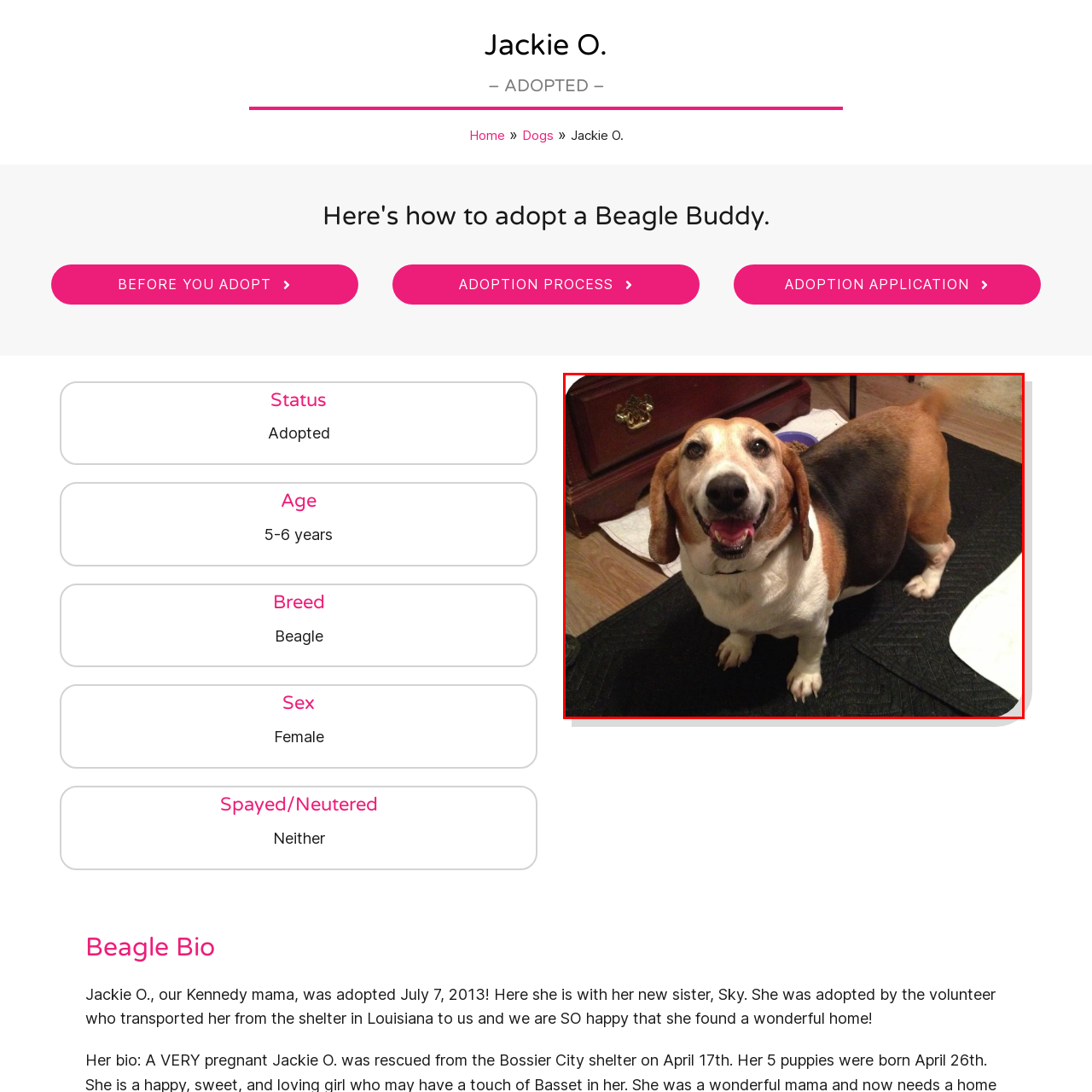What is the name of Jackie O.'s new sister?
Pay attention to the image part enclosed by the red bounding box and answer the question using a single word or a short phrase.

Sky